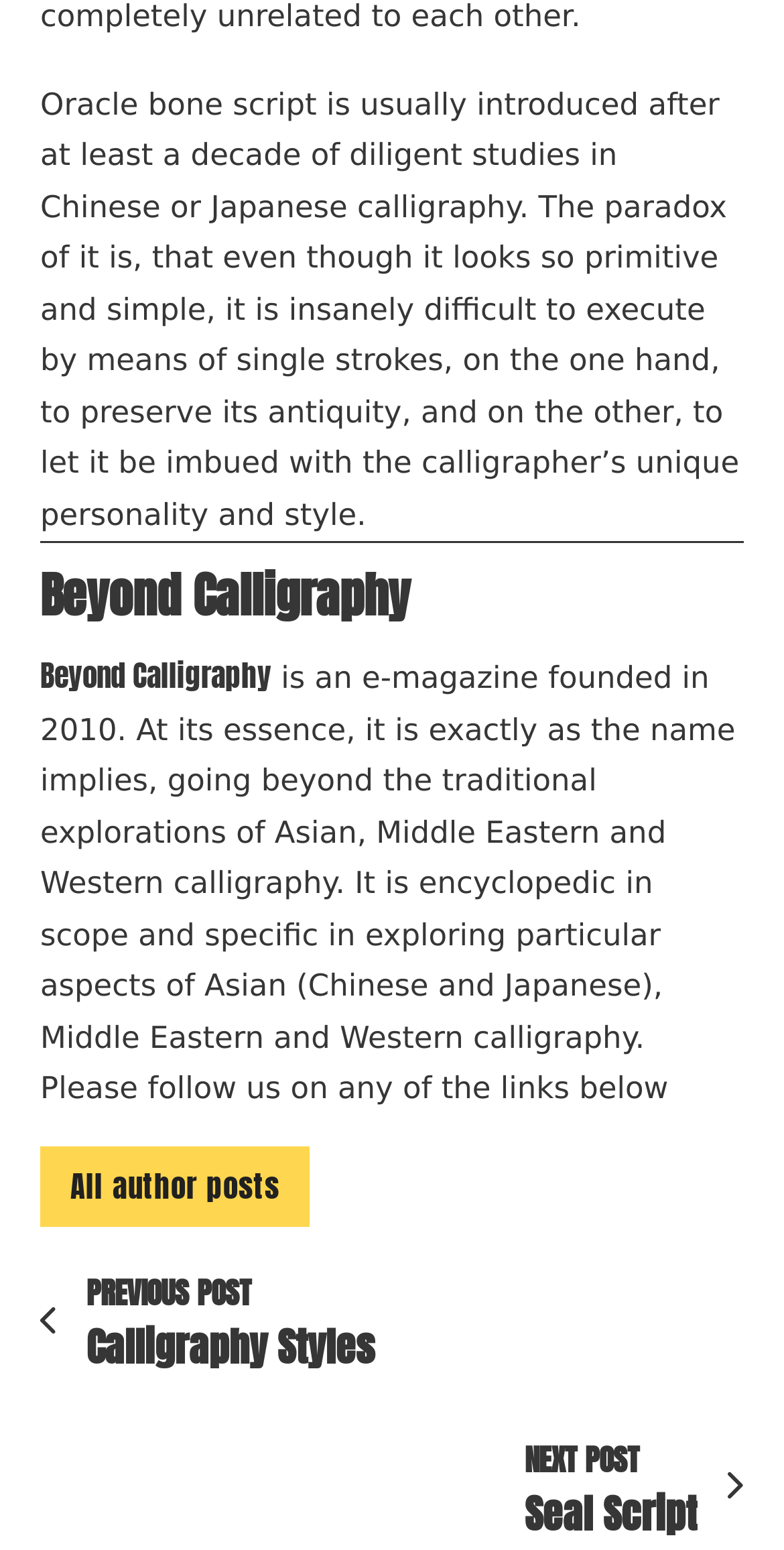Identify the bounding box for the described UI element: "Read more".

None